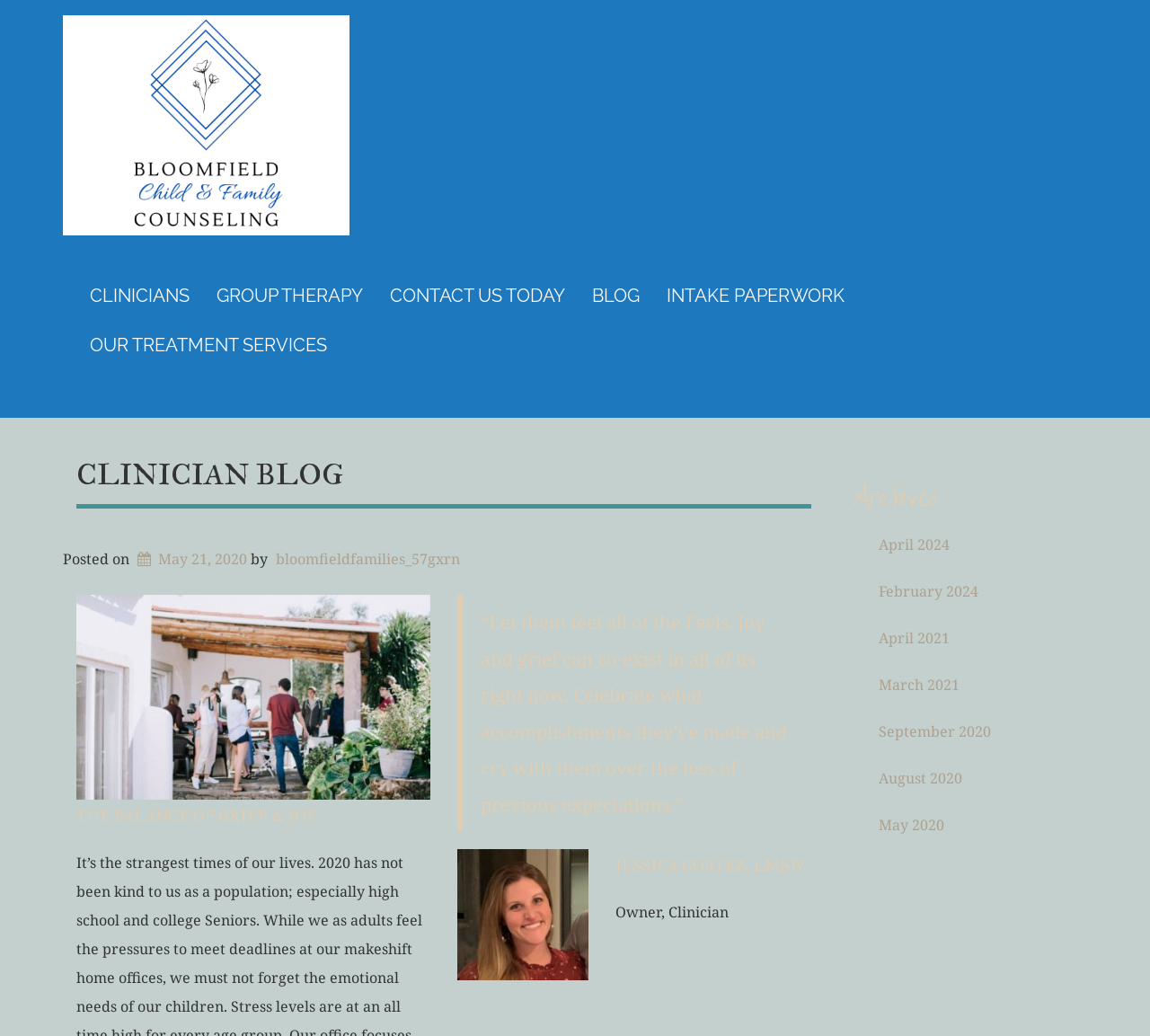Find the bounding box coordinates of the clickable area that will achieve the following instruction: "Read the blog post on the CLINICIAN BLOG page".

[0.066, 0.44, 0.299, 0.475]